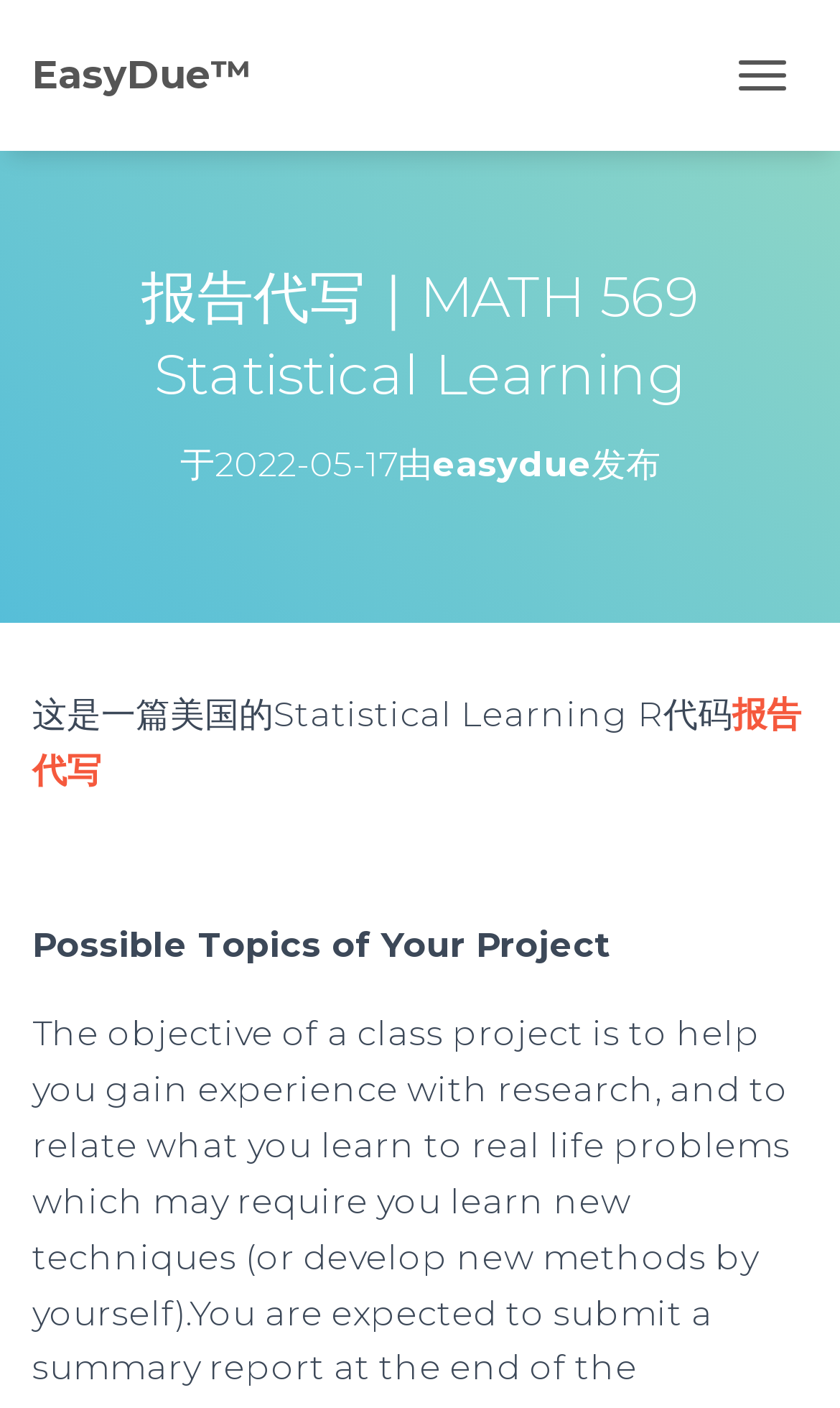Provide your answer to the question using just one word or phrase: What is the name of the service provider?

EasyDue